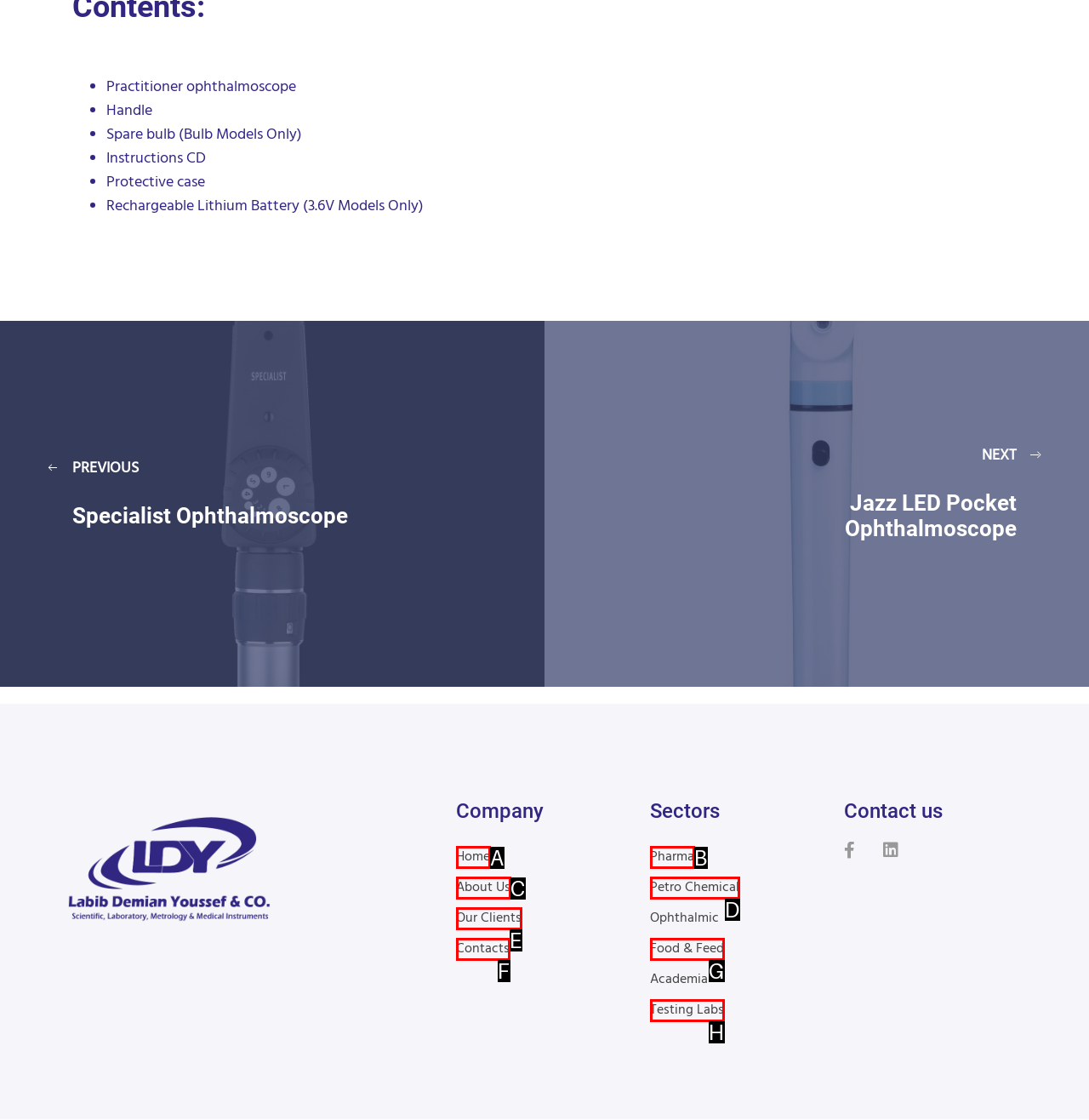Match the description: Contacts to the appropriate HTML element. Respond with the letter of your selected option.

F